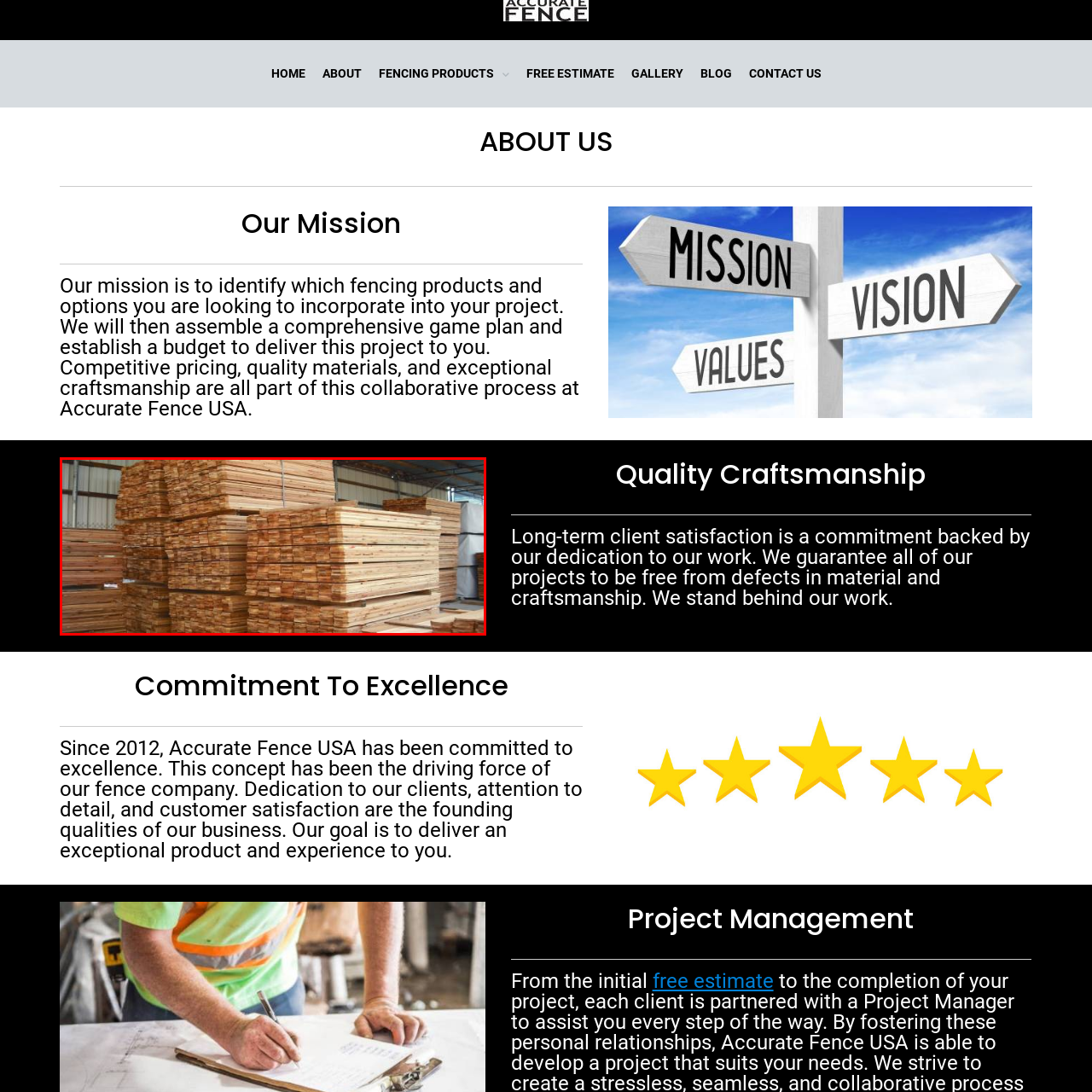What is highlighted by the sunlight filtering in?
Please analyze the segment of the image inside the red bounding box and respond with a single word or phrase.

Warm tones of the wood